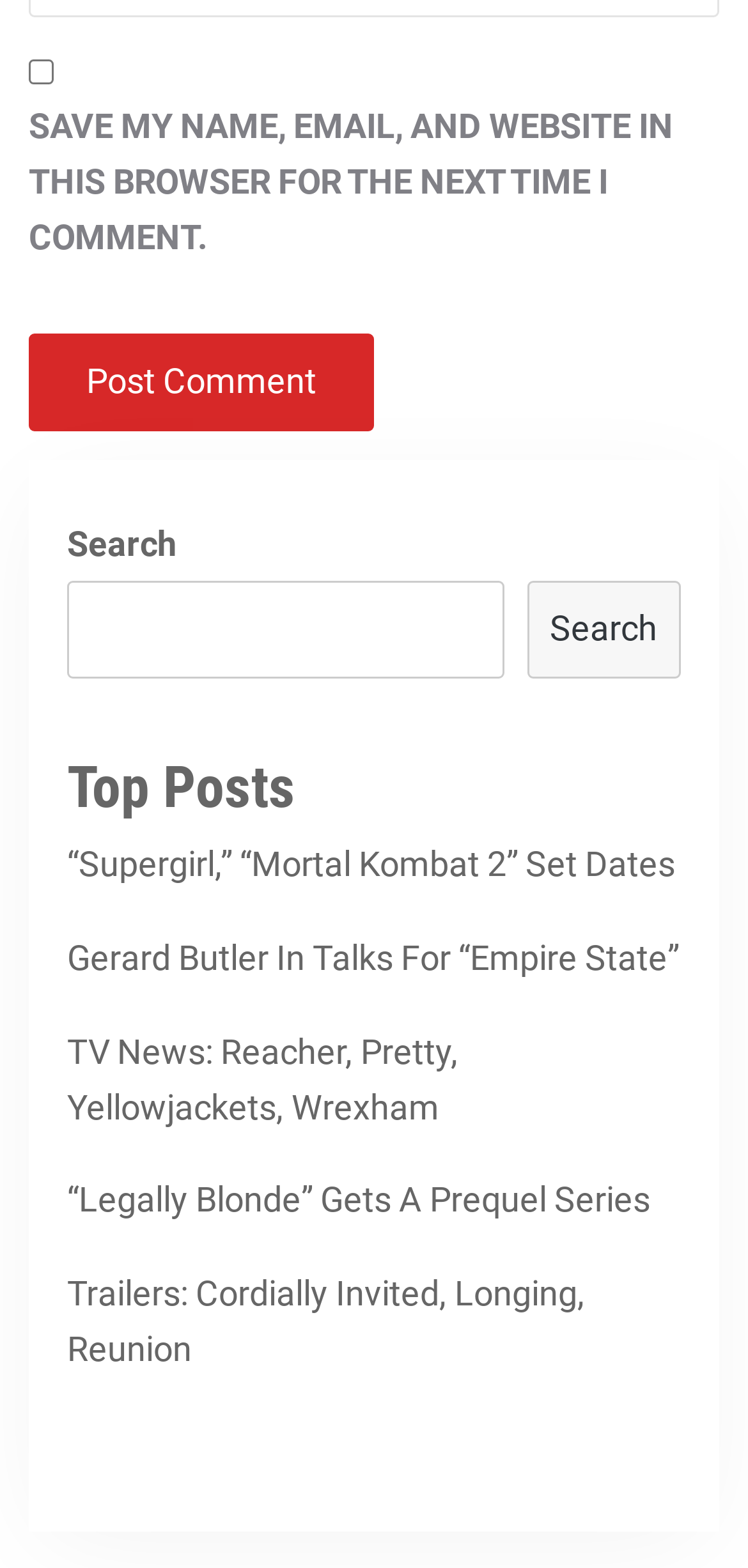Please give a short response to the question using one word or a phrase:
Is the 'SAVE MY NAME, EMAIL, AND WEBSITE IN THIS BROWSER FOR THE NEXT TIME I COMMENT.' checkbox checked?

No